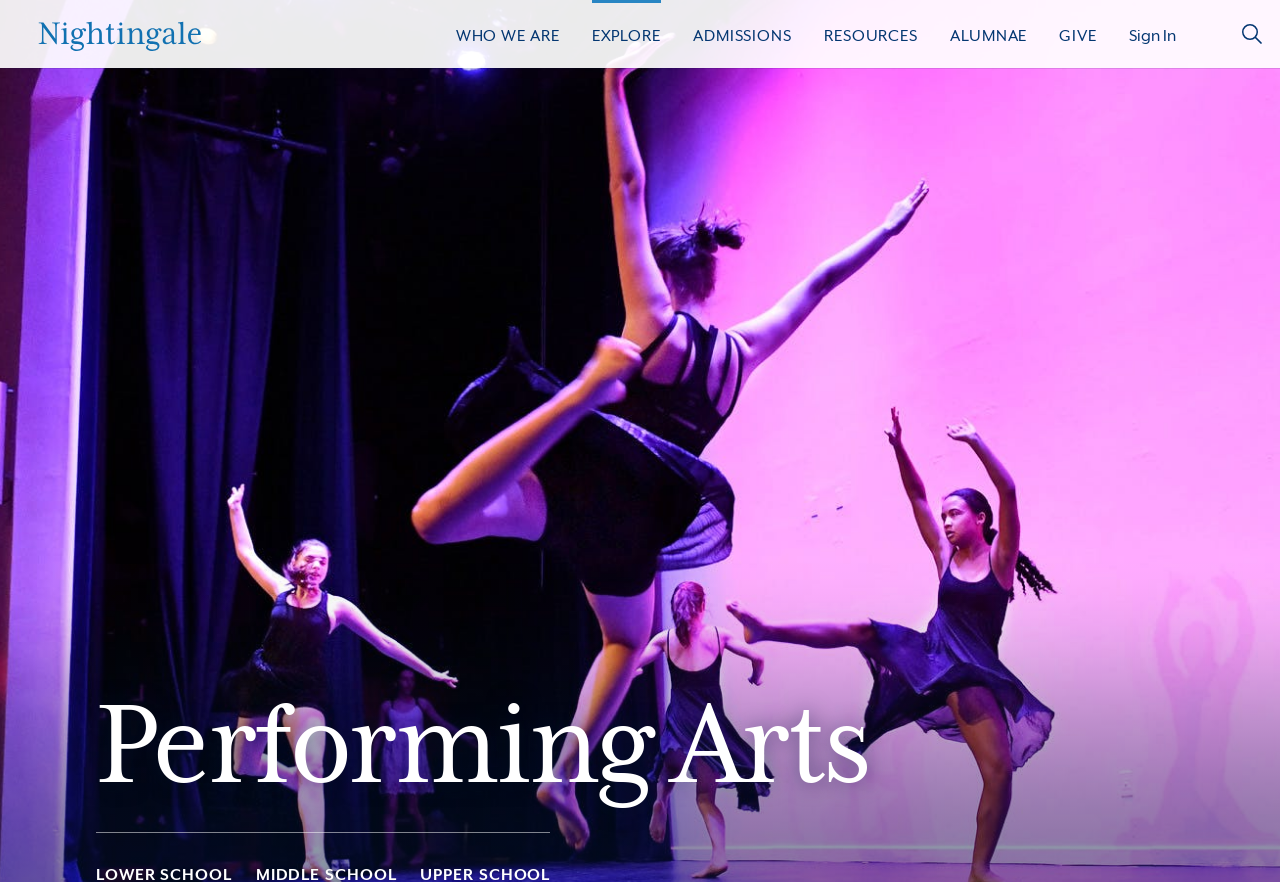Respond with a single word or phrase:
What is the name of the section that talks about the school's history and mission?

Who We Are